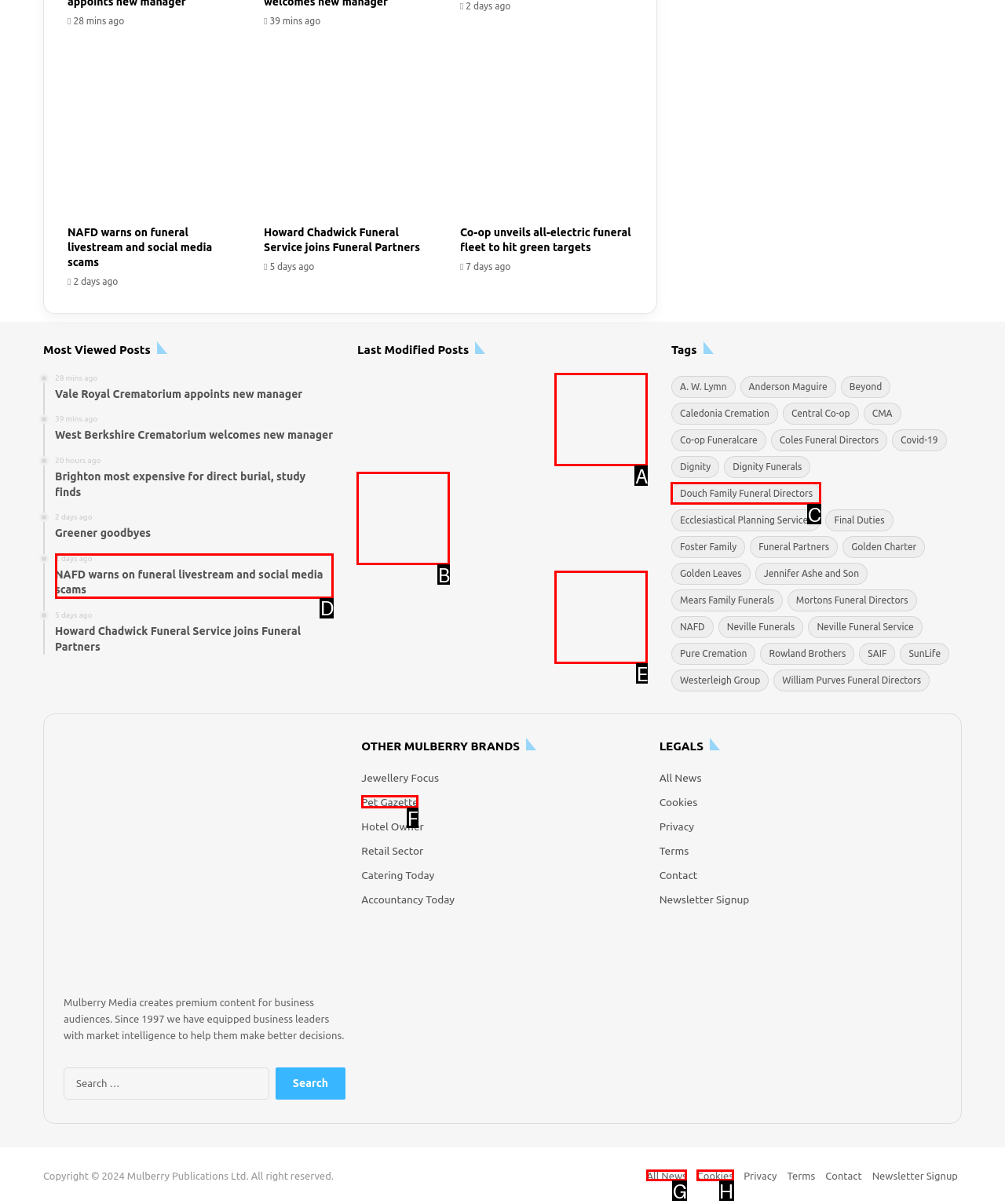From the given choices, which option should you click to complete this task: Read the latest news about NAFD? Answer with the letter of the correct option.

D